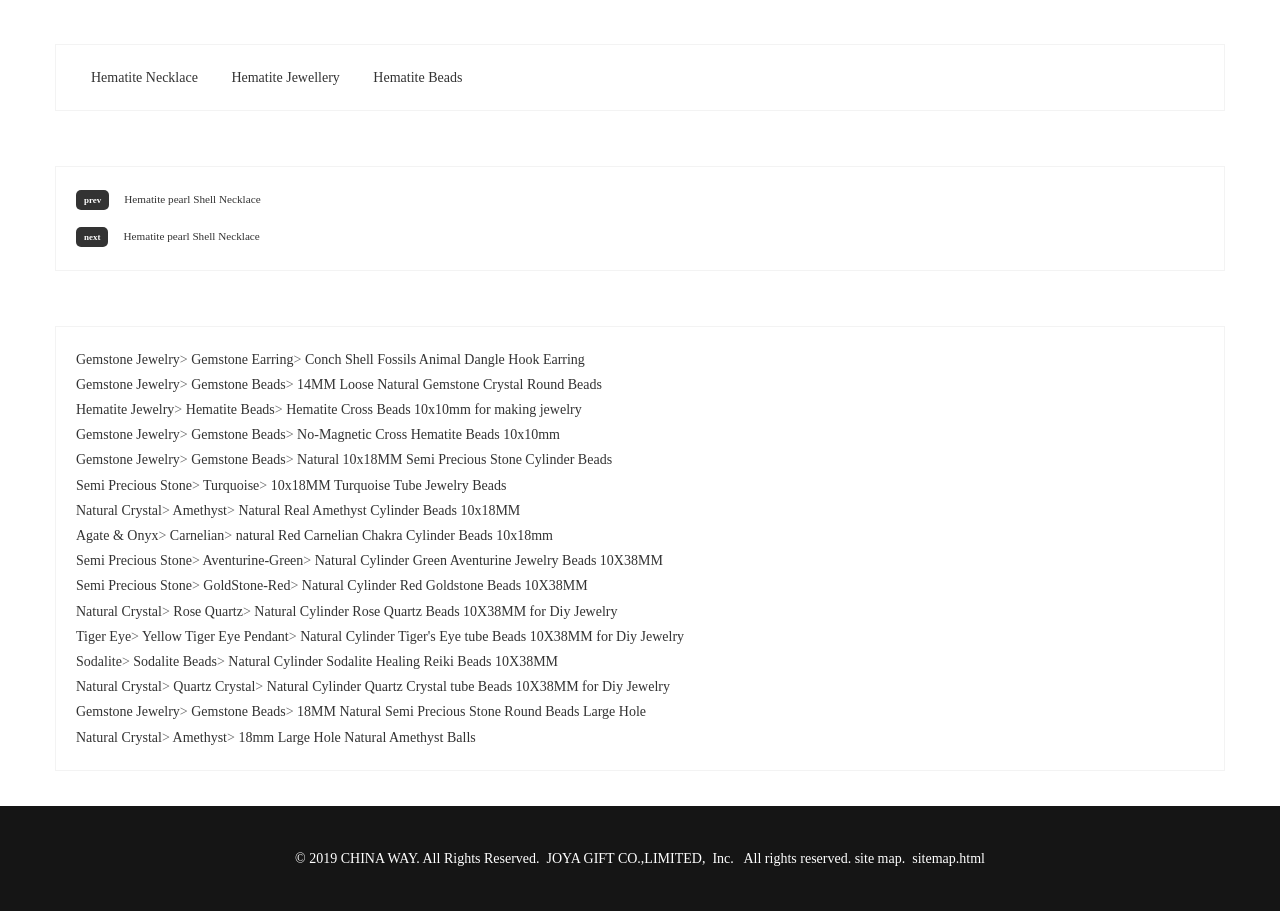Determine the bounding box coordinates of the clickable area required to perform the following instruction: "click on Hematite Necklace". The coordinates should be represented as four float numbers between 0 and 1: [left, top, right, bottom].

[0.059, 0.077, 0.166, 0.093]